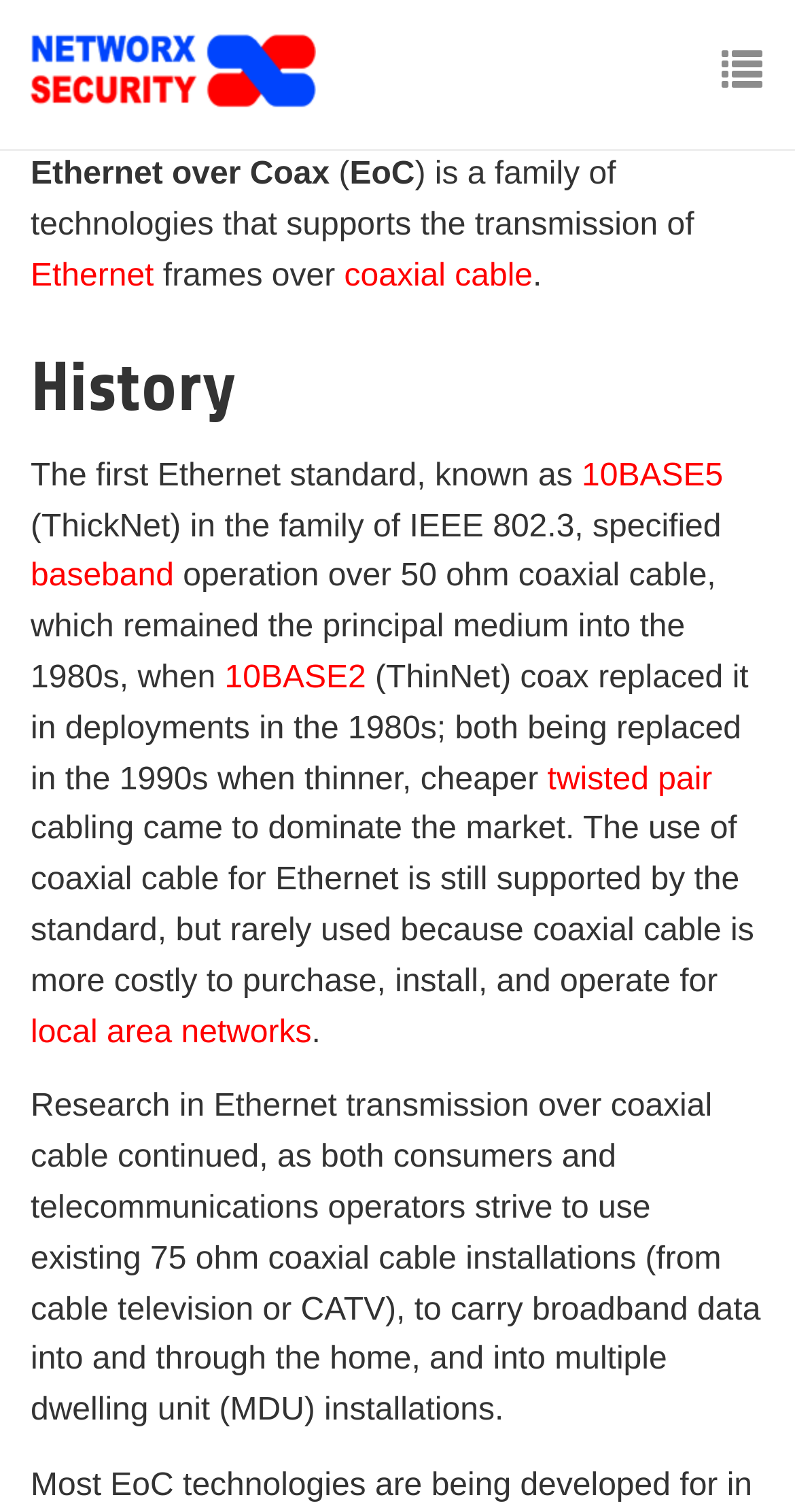Identify the coordinates of the bounding box for the element described below: "local area networks". Return the coordinates as four float numbers between 0 and 1: [left, top, right, bottom].

[0.038, 0.671, 0.392, 0.694]